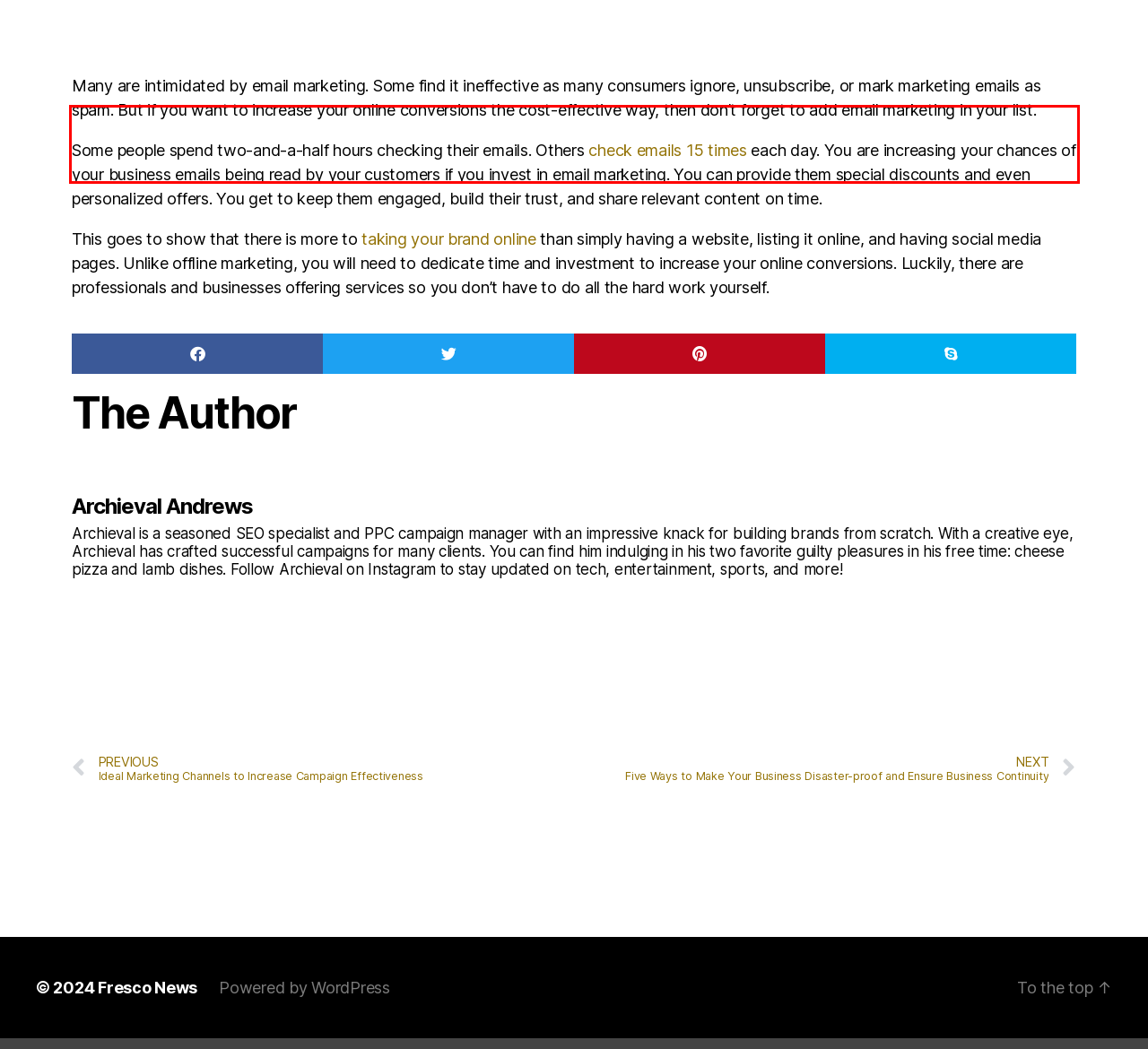Within the screenshot of the webpage, there is a red rectangle. Please recognize and generate the text content inside this red bounding box.

Some people spend two-and-a-half hours checking their emails. Others check emails 15 times each day. You are increasing your chances of your business emails being read by your customers if you invest in email marketing. You can provide them special discounts and even personalized offers. You get to keep them engaged, build their trust, and share relevant content on time.